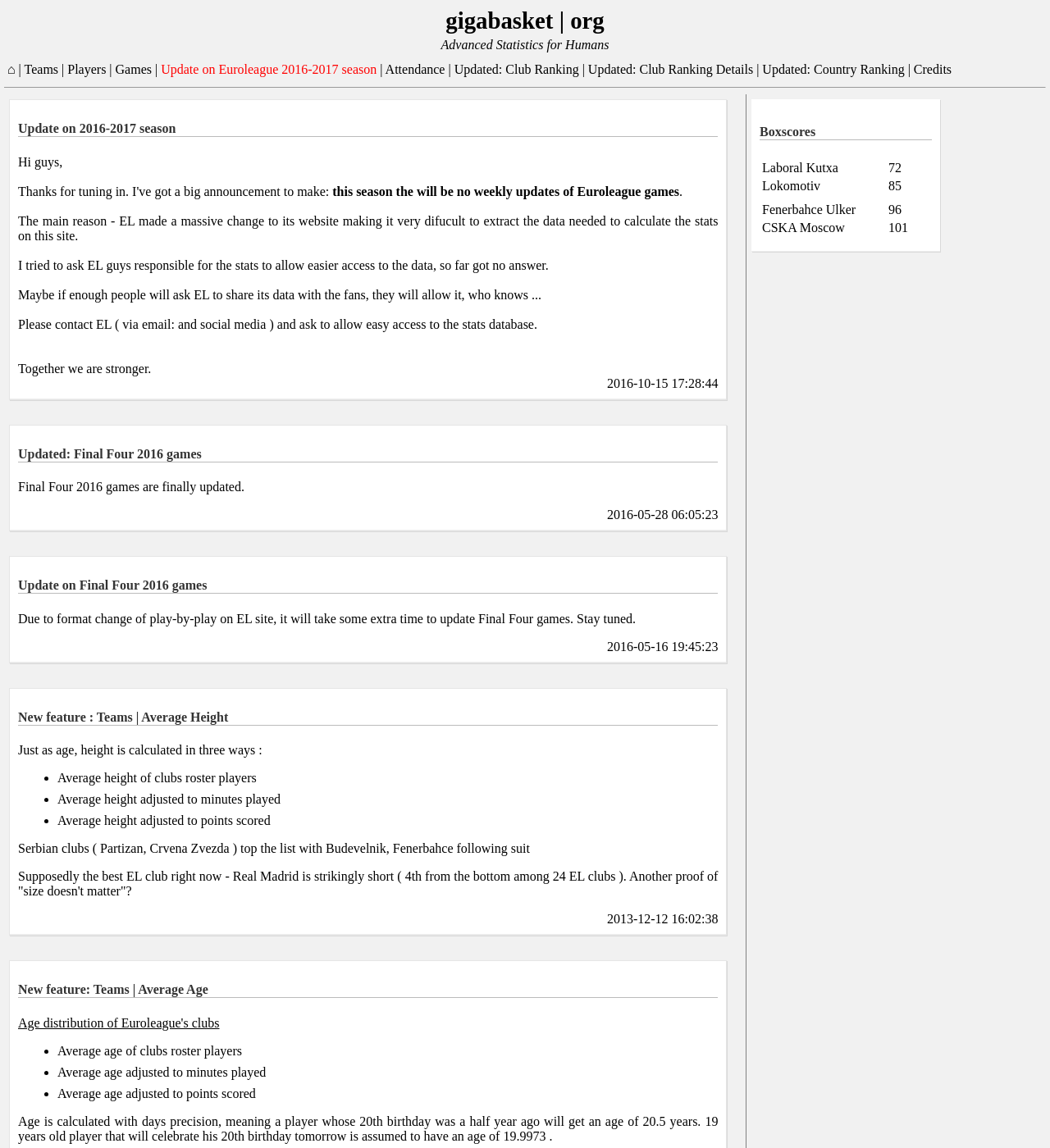Please find the bounding box coordinates in the format (top-left x, top-left y, bottom-right x, bottom-right y) for the given element description. Ensure the coordinates are floating point numbers between 0 and 1. Description: Updated: Club Ranking

[0.433, 0.054, 0.551, 0.066]